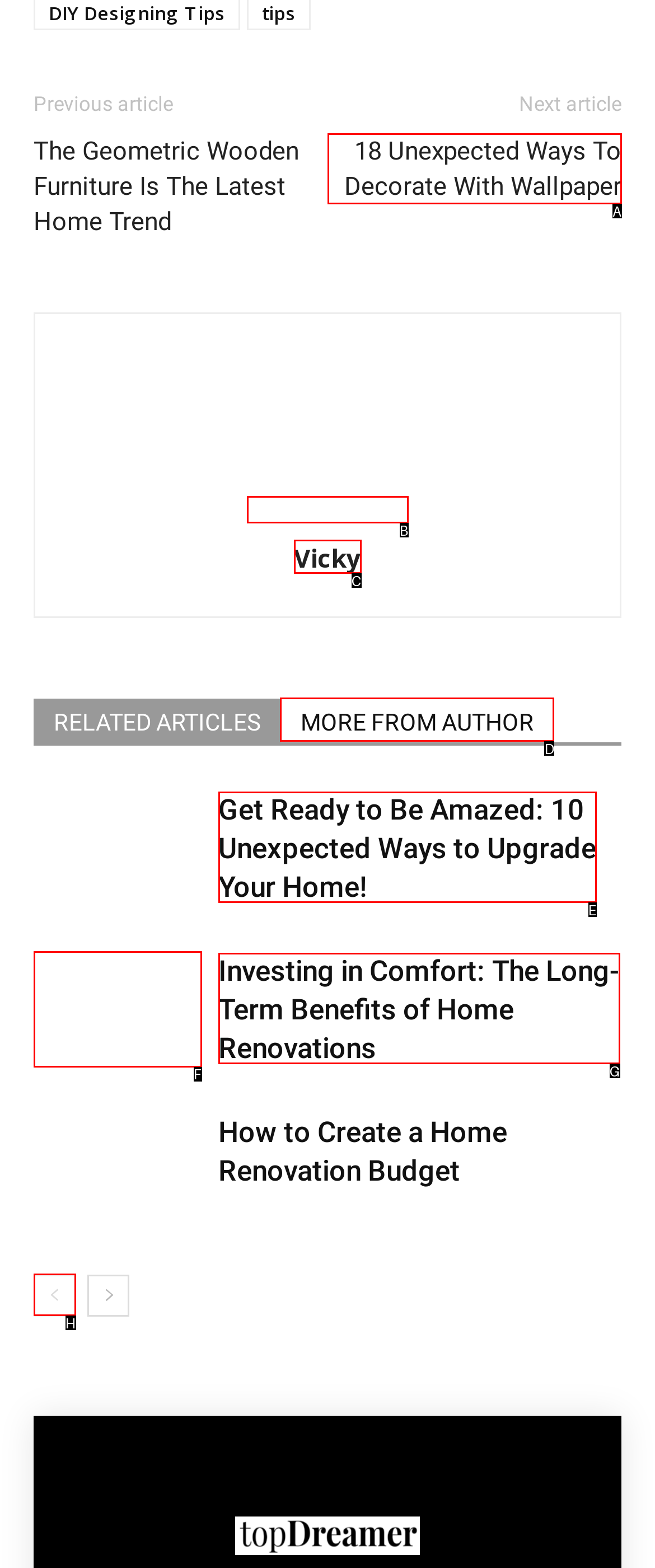Choose the letter of the option that needs to be clicked to perform the task: Check more articles from the author. Answer with the letter.

D